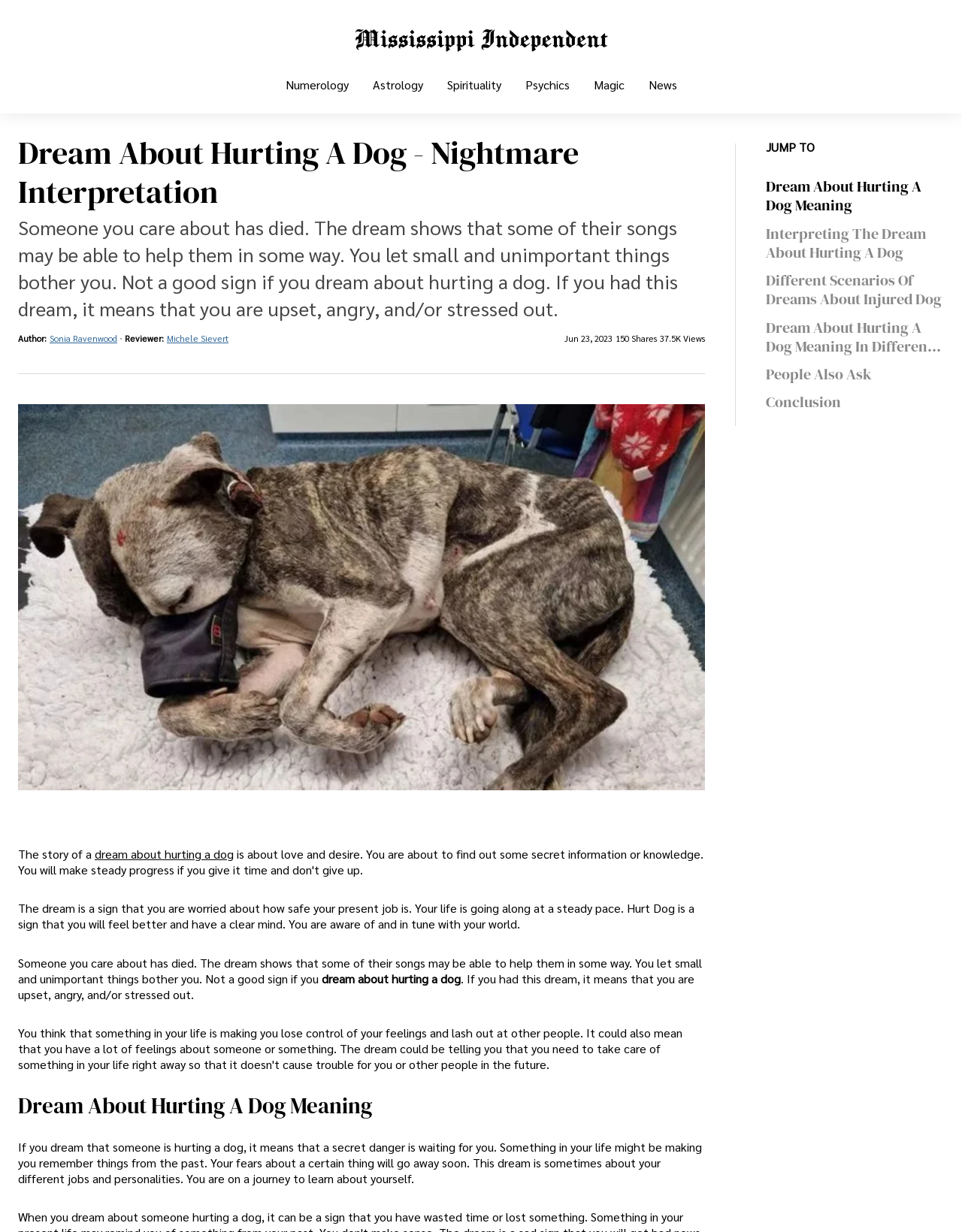Extract the main headline from the webpage and generate its text.

Dream About Hurting A Dog - Nightmare Interpretation